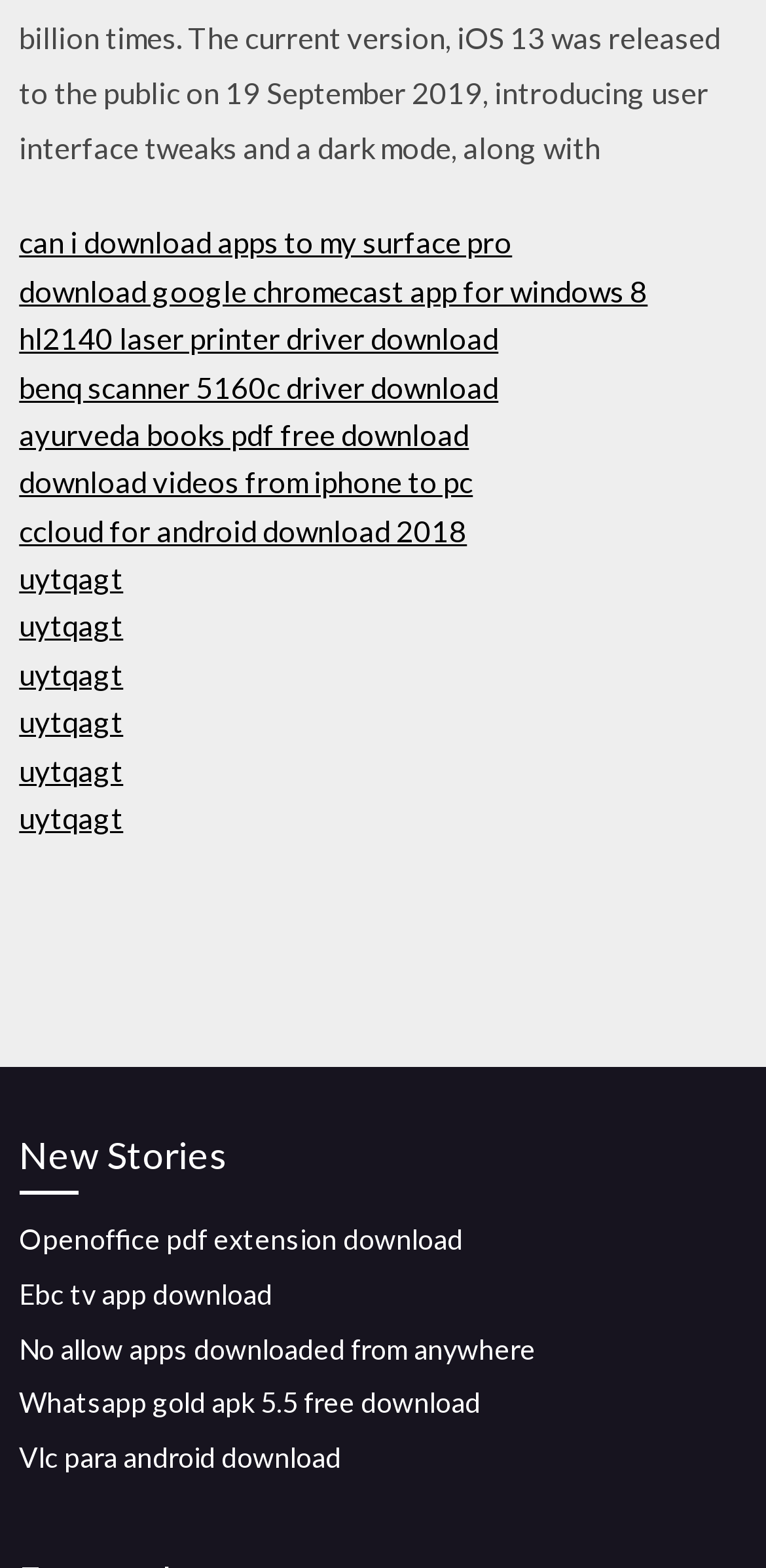Please identify the bounding box coordinates of the element's region that I should click in order to complete the following instruction: "download Whatsapp gold apk 5.5". The bounding box coordinates consist of four float numbers between 0 and 1, i.e., [left, top, right, bottom].

[0.025, 0.884, 0.628, 0.905]